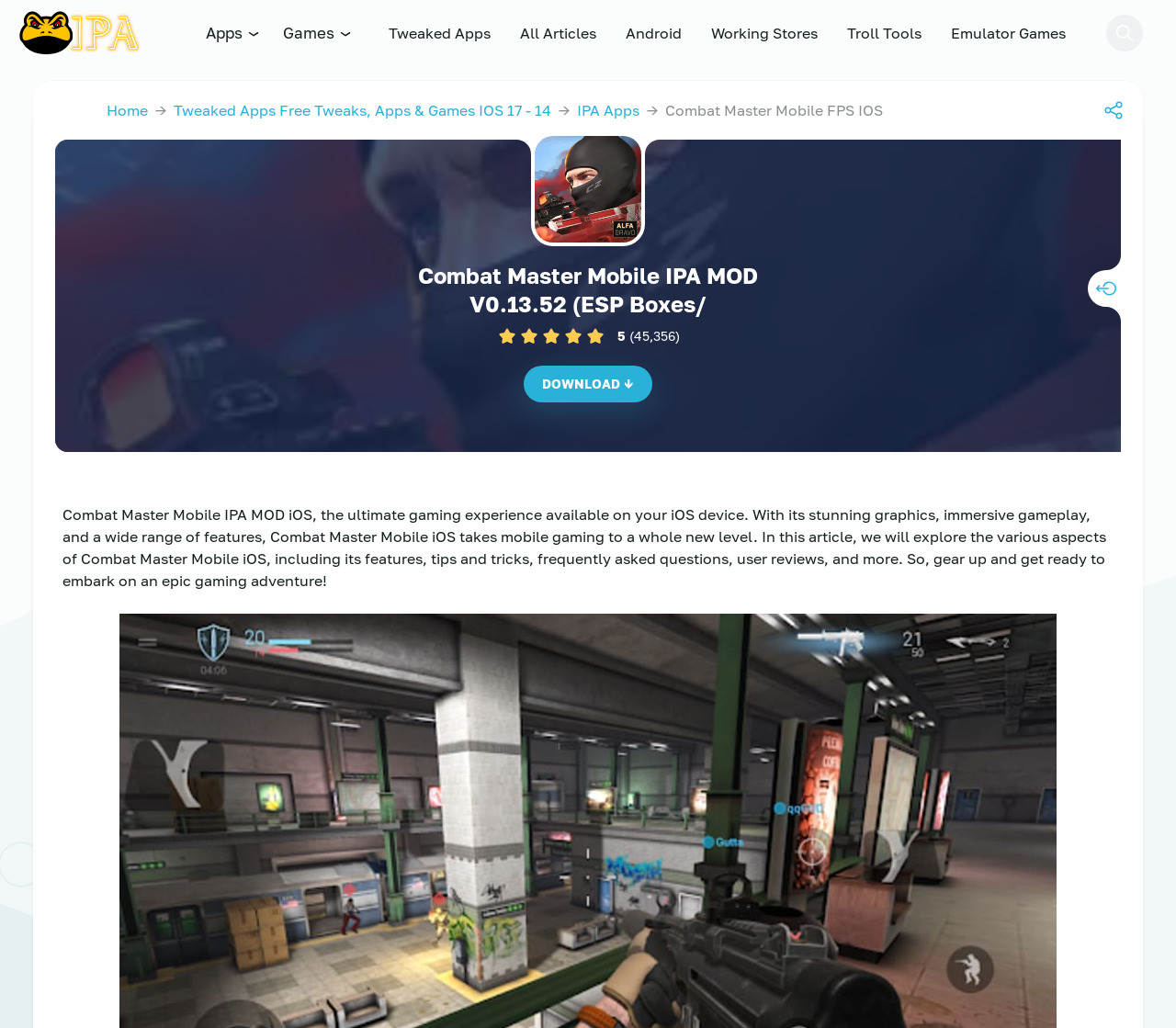Answer the following inquiry with a single word or phrase:
What is the rating of the game according to user reviews?

45,356